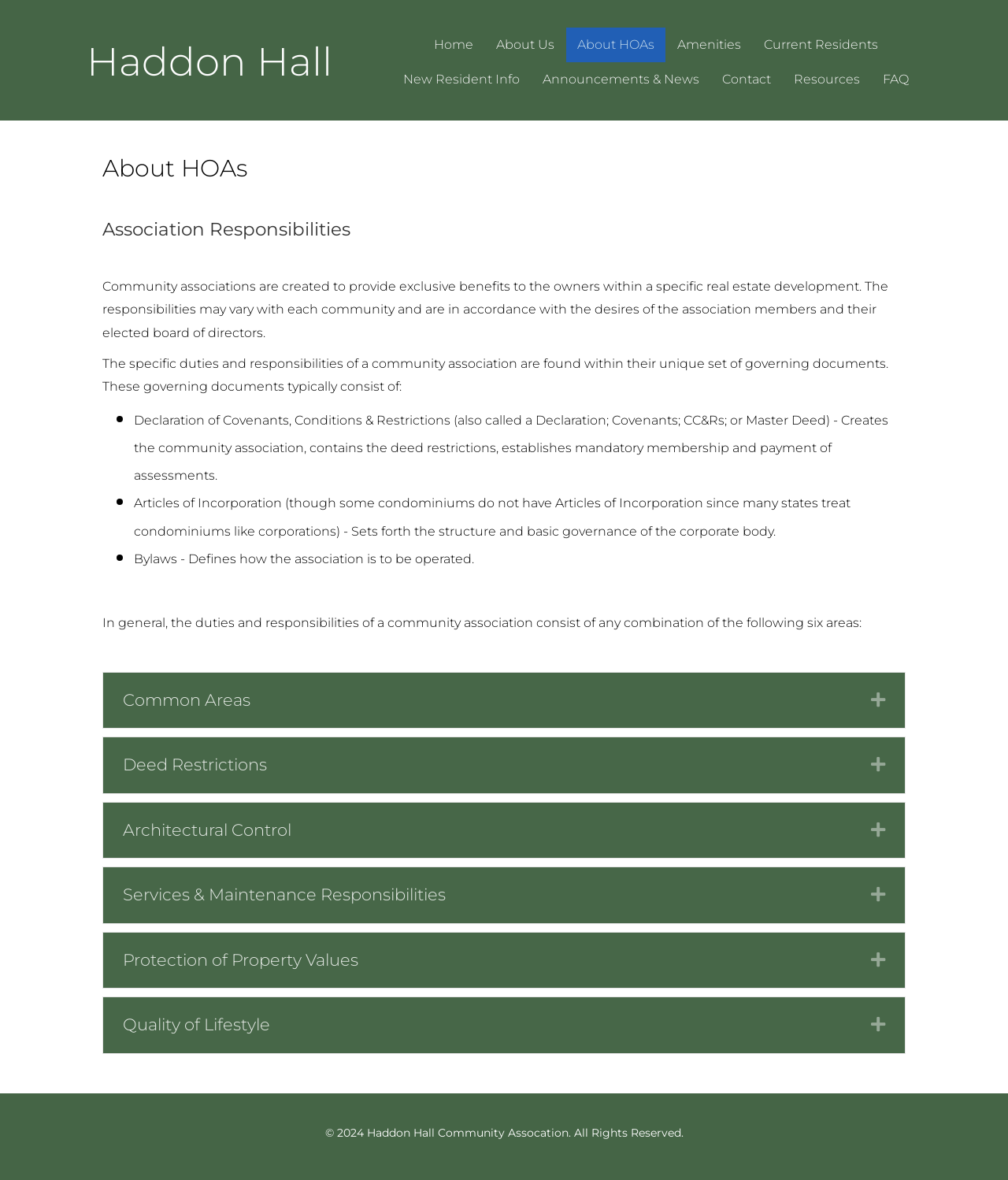What is the copyright information at the bottom of the webpage?
Can you provide an in-depth and detailed response to the question?

The copyright information at the bottom of the webpage states '© 2024 Haddon Hall Community Assocation. All Rights Reserved.'